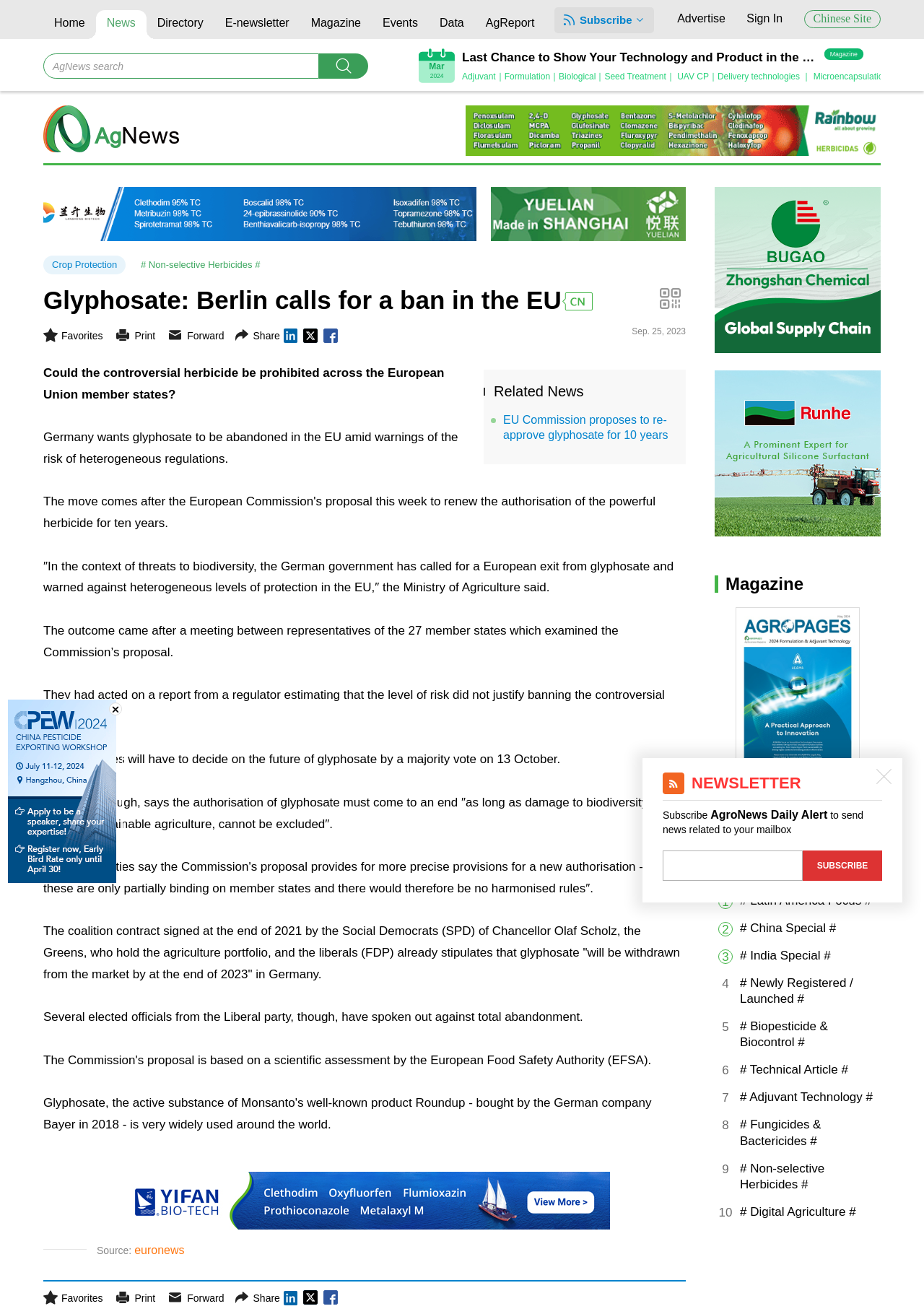Extract the bounding box coordinates for the UI element described by the text: "AgroNews Daily Alert". The coordinates should be in the form of [left, top, right, bottom] with values between 0 and 1.

[0.769, 0.615, 0.896, 0.625]